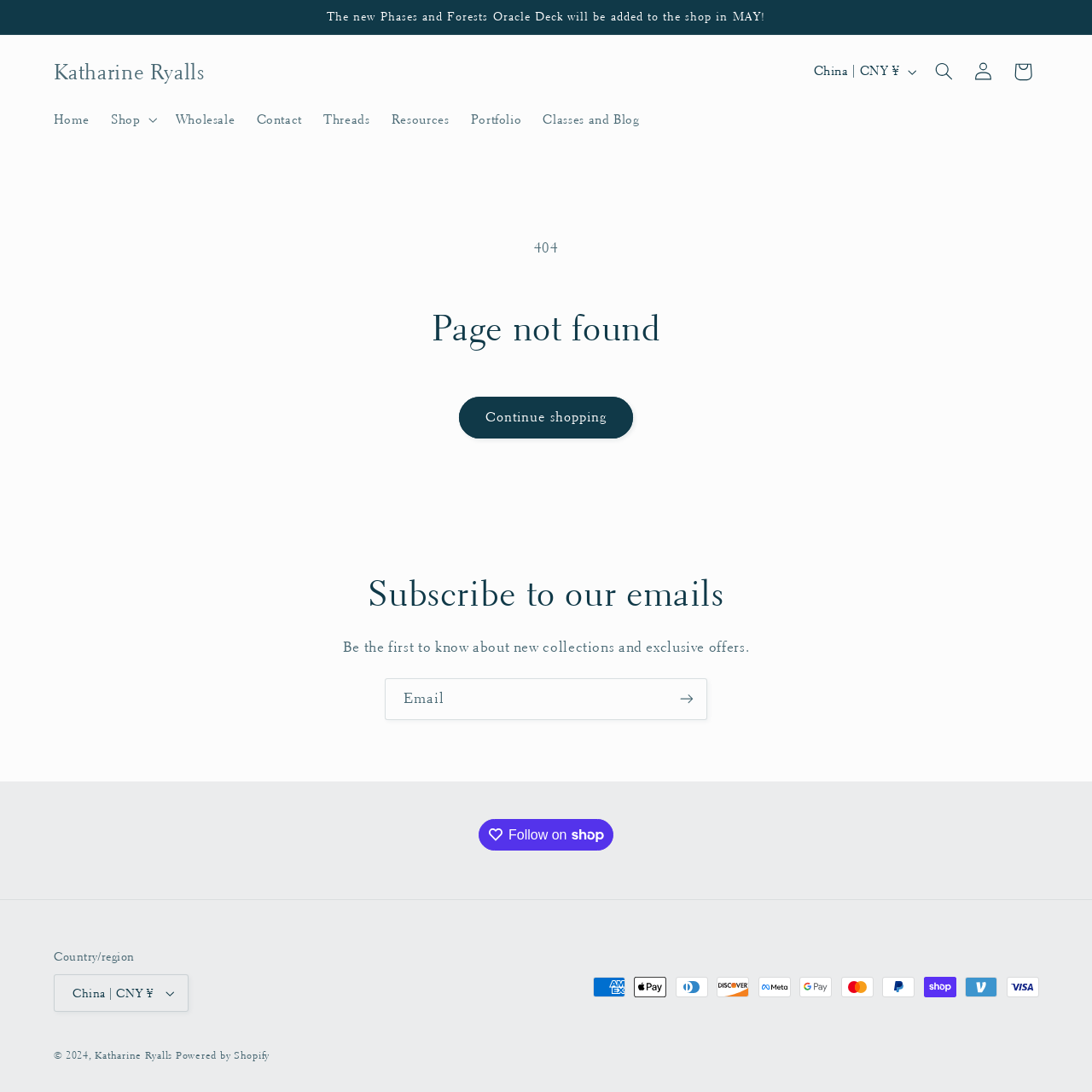What is the purpose of the textbox?
Based on the image, respond with a single word or phrase.

Email subscription